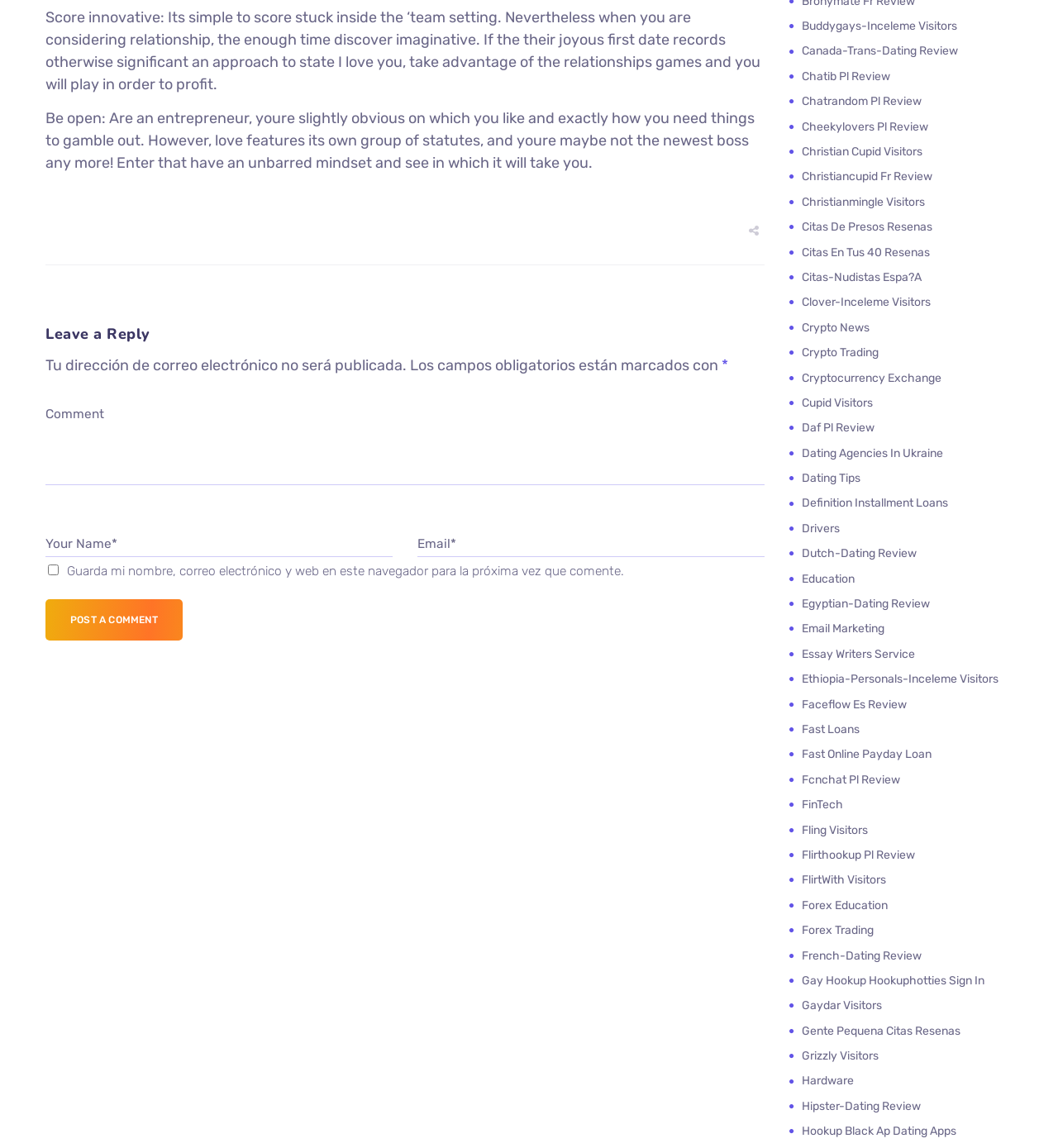What is required to post a comment?
Using the image as a reference, give an elaborate response to the question.

The webpage requires users to enter their name, email, and comment in order to post a comment. This is indicated by the presence of required fields labeled 'Your Name*' and 'Email*', as well as the 'Comment' text box.